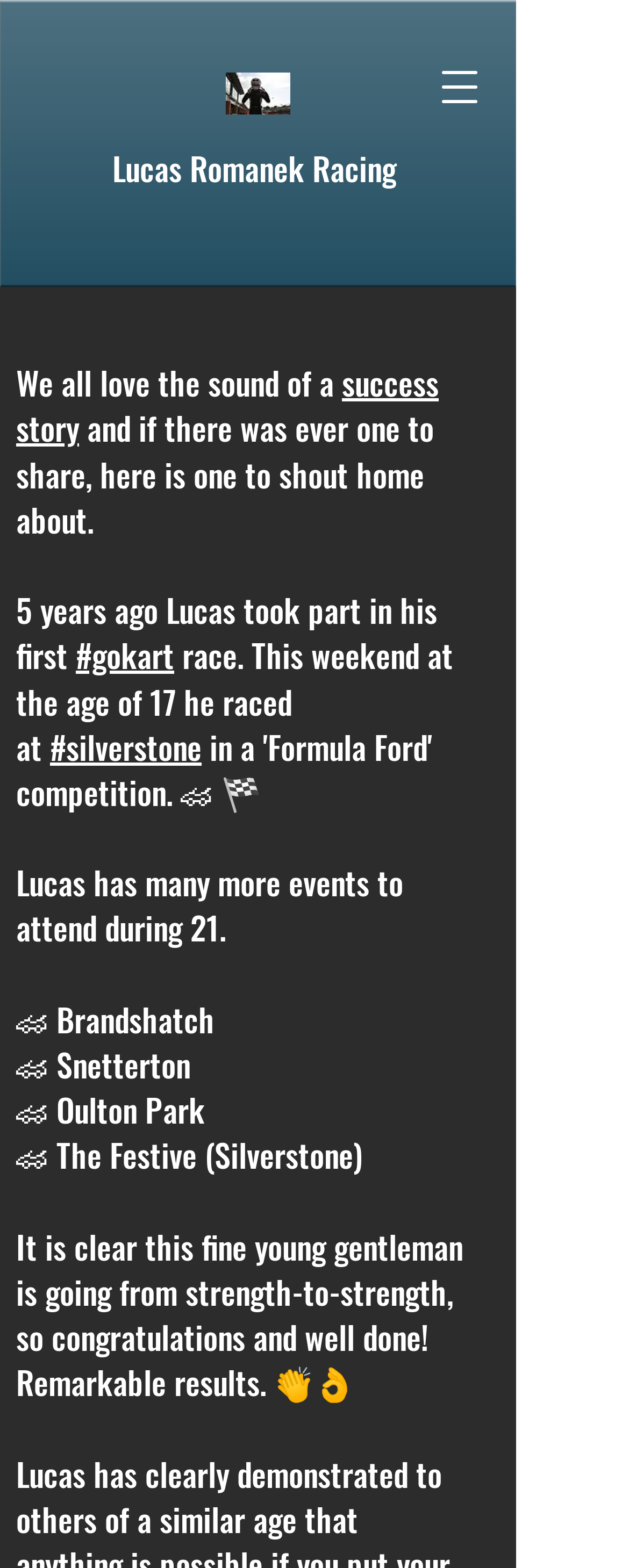Respond to the question below with a single word or phrase:
What is the name of the first race Lucas took part in?

Go-kart